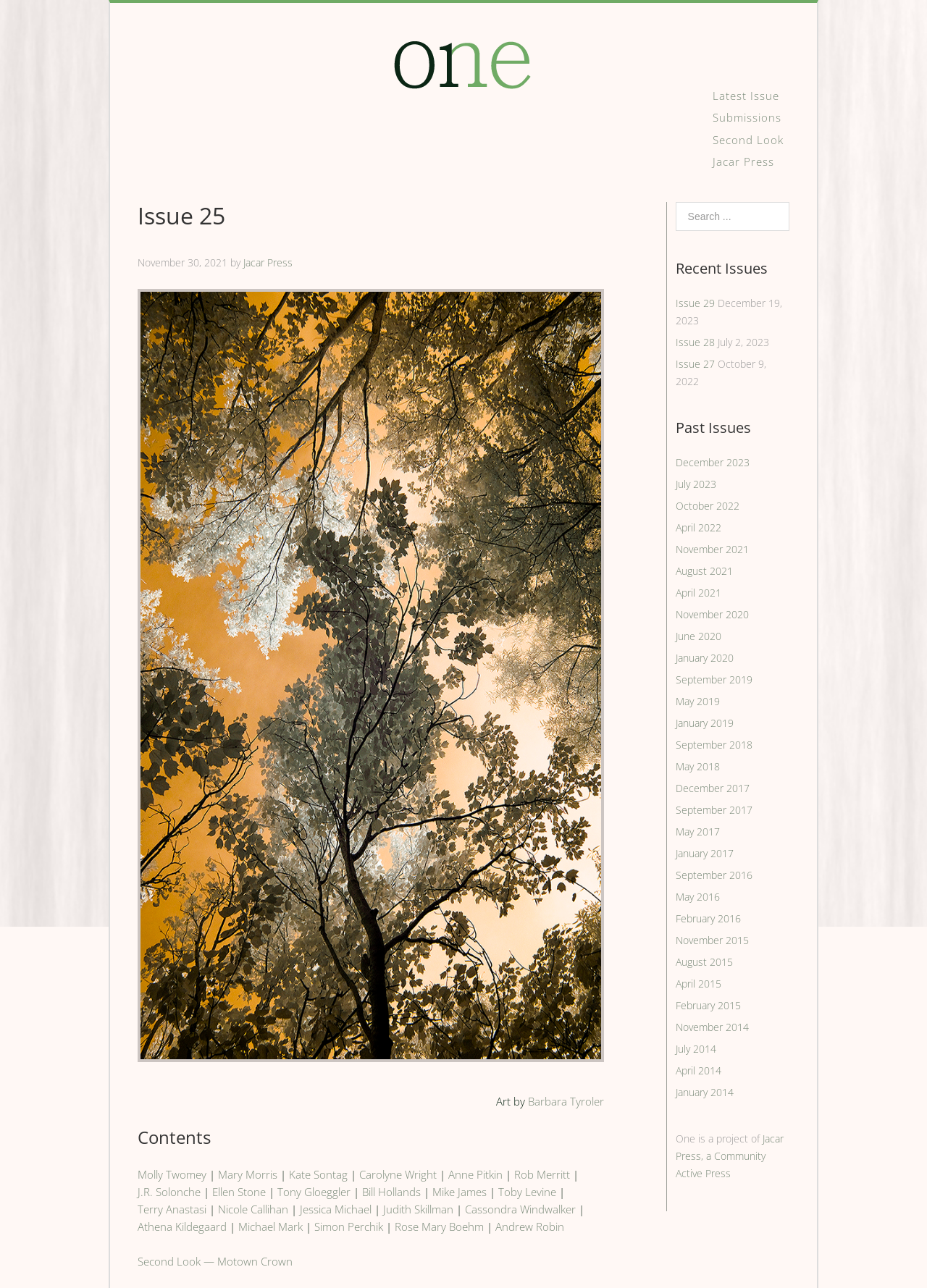Indicate the bounding box coordinates of the element that needs to be clicked to satisfy the following instruction: "Search for something". The coordinates should be four float numbers between 0 and 1, i.e., [left, top, right, bottom].

[0.729, 0.157, 0.851, 0.179]